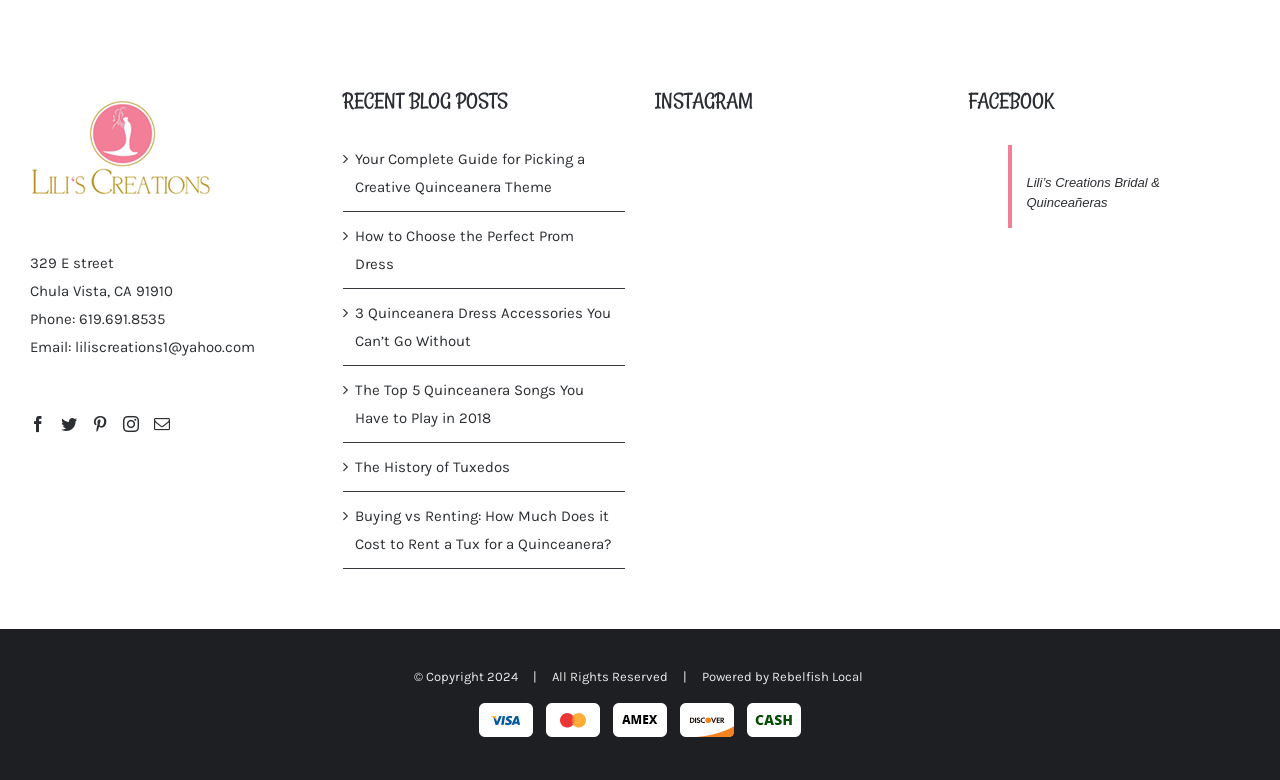How many images are there in the footer?
Answer the question with a single word or phrase by looking at the picture.

2